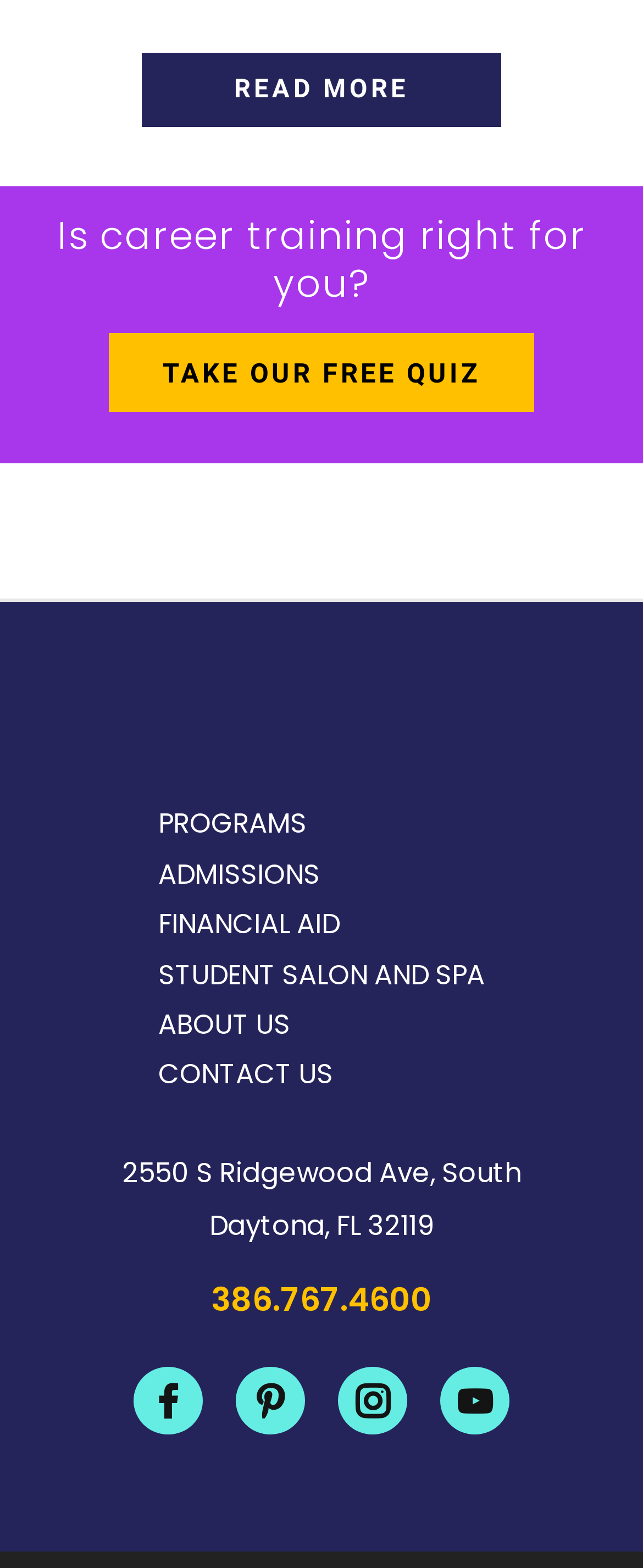Determine the bounding box coordinates of the clickable element to achieve the following action: 'Take the free quiz'. Provide the coordinates as four float values between 0 and 1, formatted as [left, top, right, bottom].

[0.169, 0.213, 0.831, 0.263]